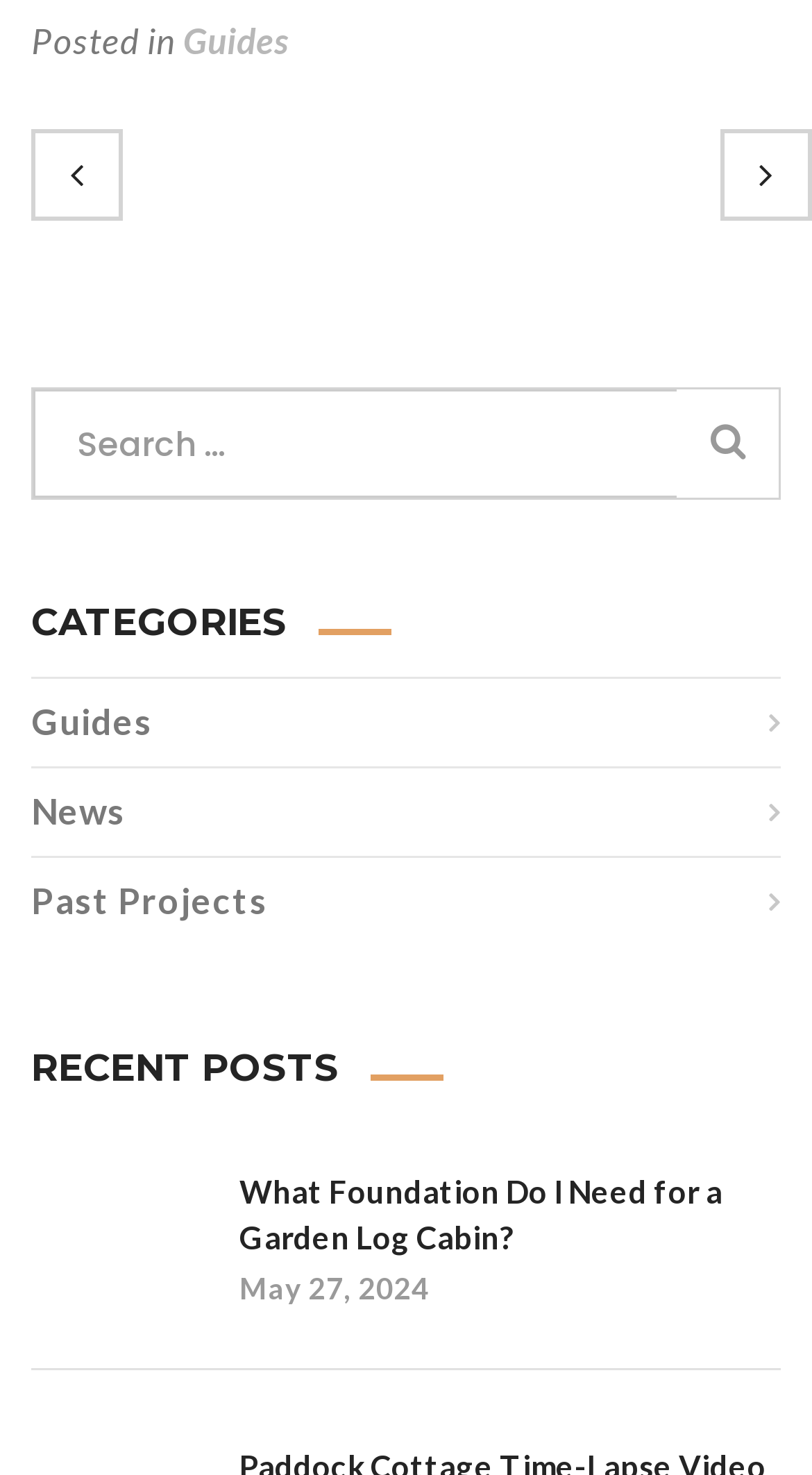Determine the bounding box coordinates for the area that needs to be clicked to fulfill this task: "View guides". The coordinates must be given as four float numbers between 0 and 1, i.e., [left, top, right, bottom].

[0.226, 0.013, 0.357, 0.043]